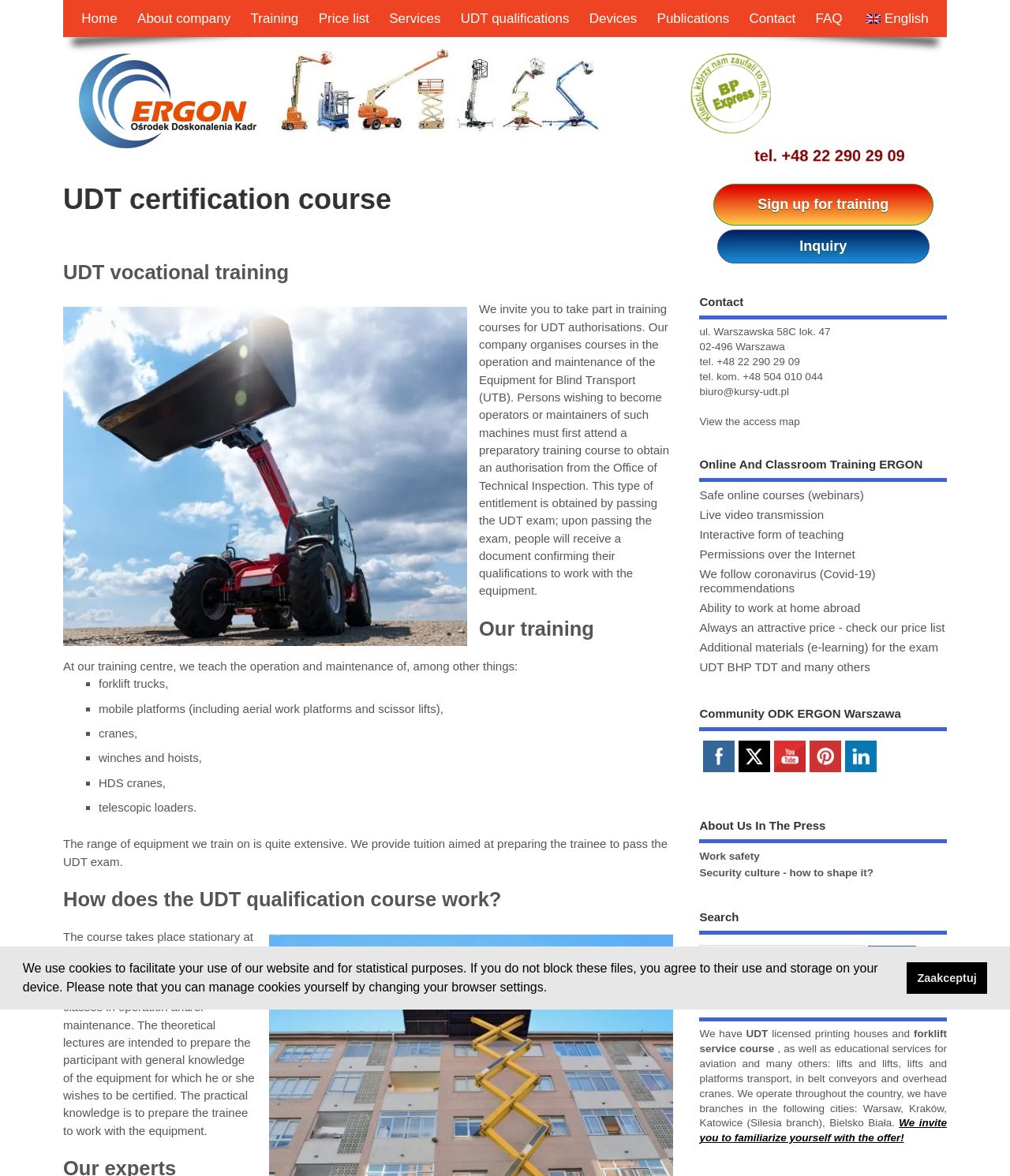Provide the bounding box coordinates for the area that should be clicked to complete the instruction: "Go to THE WOMEN'S ALLEY".

None